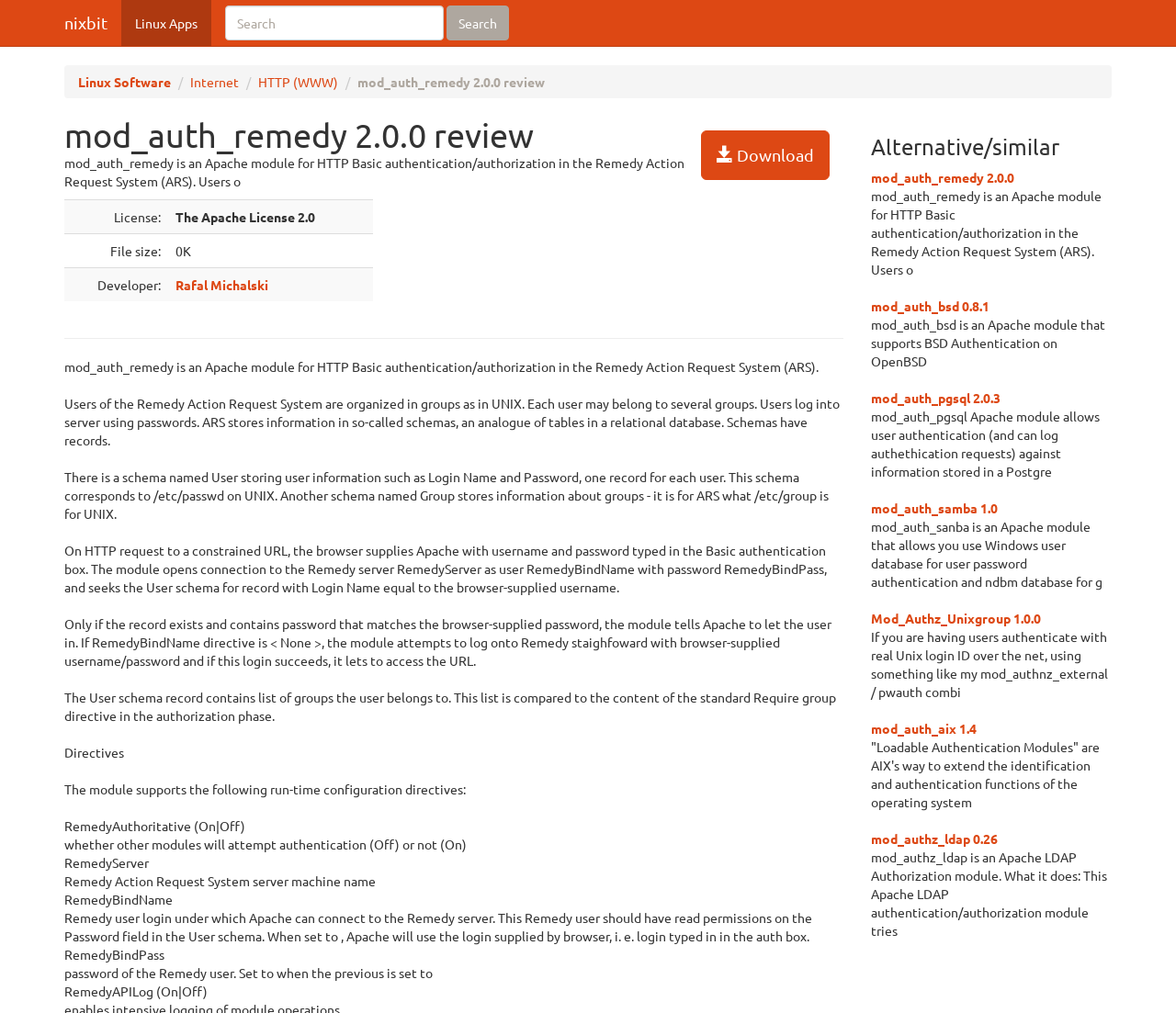What is the file size of mod_auth_remedy?
Kindly offer a detailed explanation using the data available in the image.

According to the webpage, the file size of mod_auth_remedy is 0K, which is mentioned in the table that lists the details of the software.